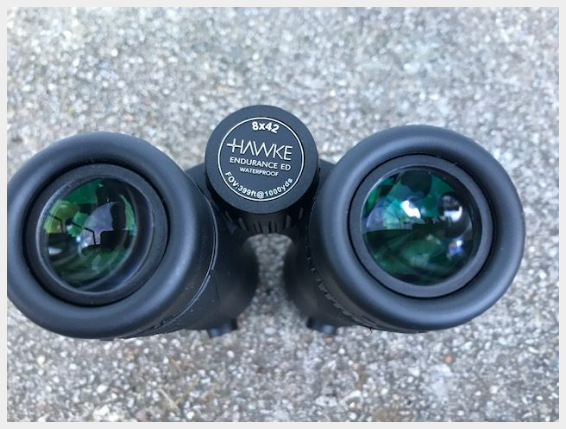Deliver an in-depth description of the image, highlighting major points.

The image showcases the Hawke Endurance ED 8x42 binoculars, highlighting their robust construction and high-quality optical design. Featuring large, green-coated ocular lenses, the binoculars are designed for easy engagement, providing a clear and comfortable viewing experience. The central focus wheel, noted for its smooth and accurate rotation with a firm grip, suggests a user-friendly design ideal for both casual and serious observers in various settings. The binoculars are also waterproof, enhancing their durability for outdoor use. This combination of features contributes to a well-thought-out ergonomic design, making them a pleasure to handle during extended use.